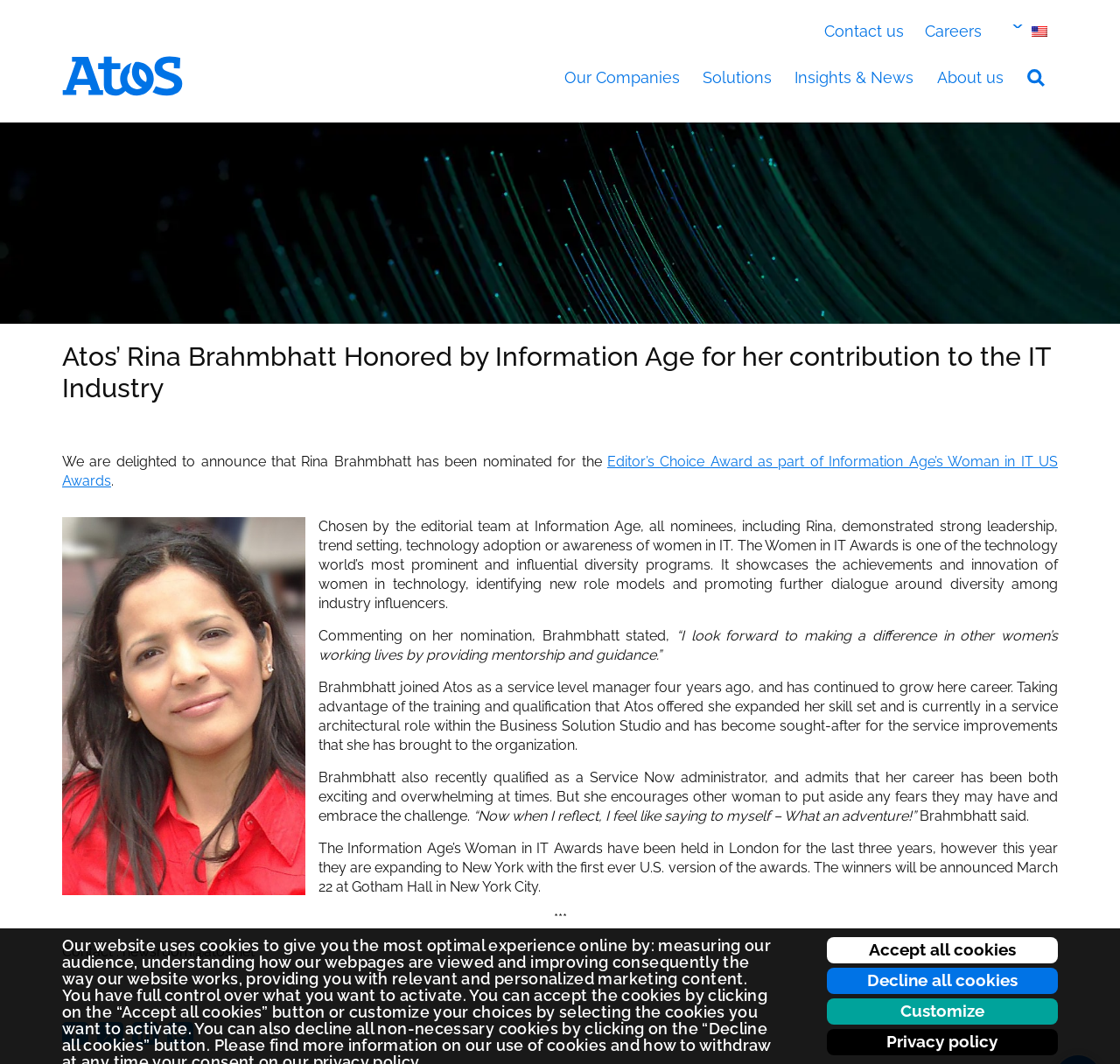What is the current role of Rina Brahmbhatt?
Use the information from the image to give a detailed answer to the question.

As mentioned in the webpage, Rina Brahmbhatt is currently in a service architectural role within the Business Solution Studio, which she achieved after expanding her skill set by taking advantage of the training and qualification offered by Atos.